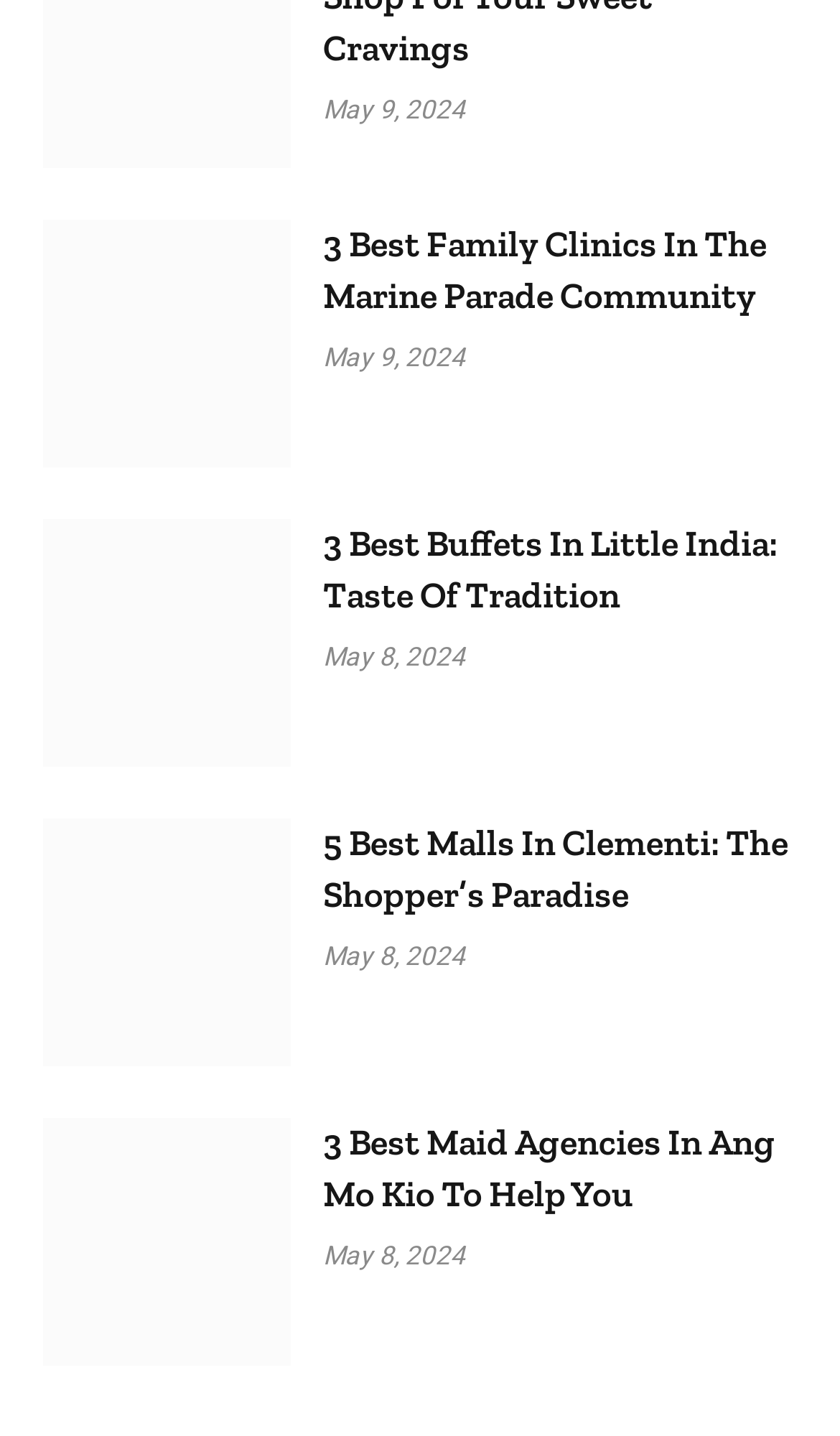Examine the image carefully and respond to the question with a detailed answer: 
How many images are on this page?

I counted the number of image elements on the page, each of which corresponds to a separate image. There are five image elements, so there are five images on this page.